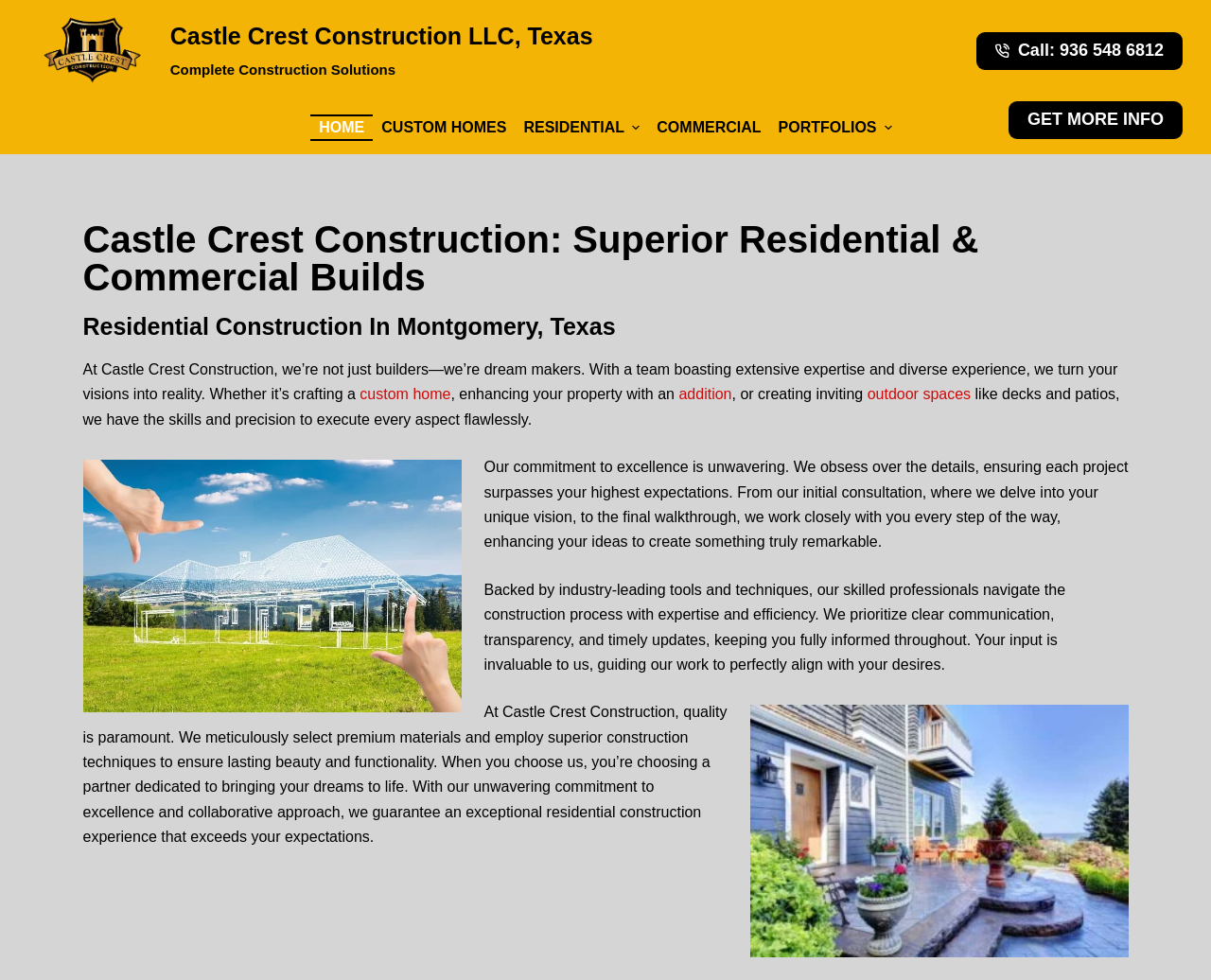Locate the bounding box coordinates of the clickable element to fulfill the following instruction: "Learn about custom home design and build". Provide the coordinates as four float numbers between 0 and 1 in the format [left, top, right, bottom].

[0.068, 0.469, 0.381, 0.726]